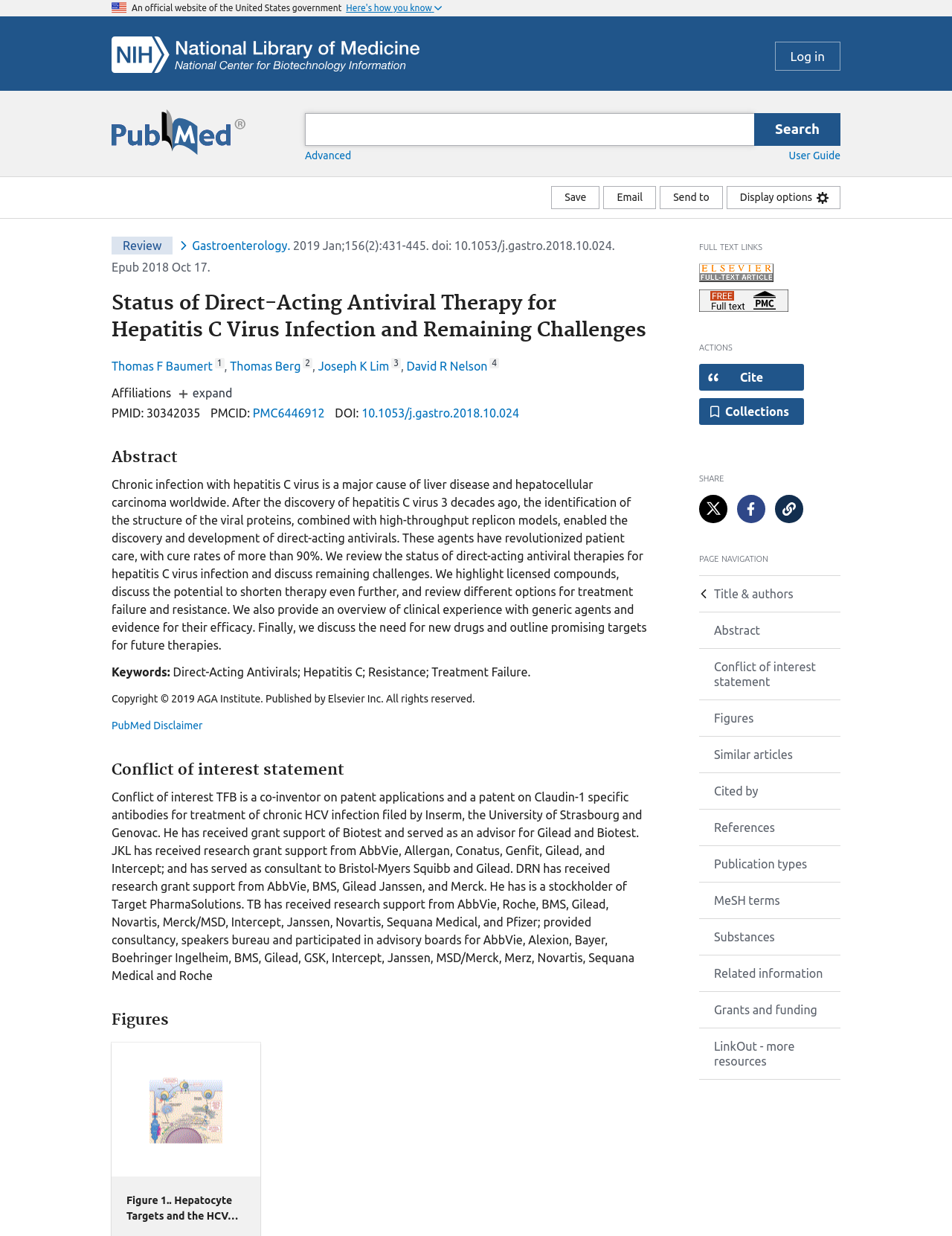Use a single word or phrase to answer the question:
What is the journal name of the article?

Gastroenterology